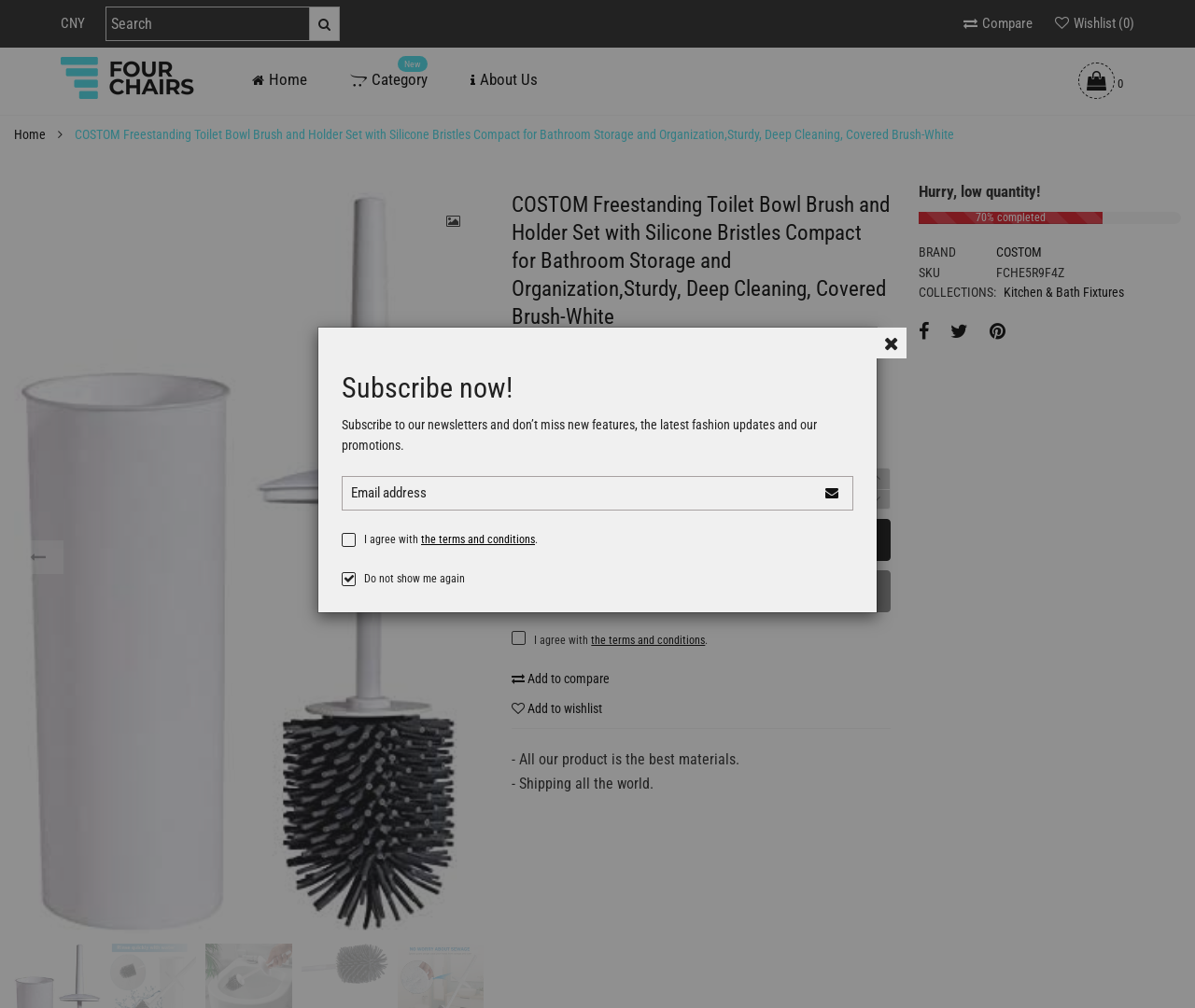Please give the bounding box coordinates of the area that should be clicked to fulfill the following instruction: "Add to cart". The coordinates should be in the format of four float numbers from 0 to 1, i.e., [left, top, right, bottom].

[0.543, 0.526, 0.634, 0.544]